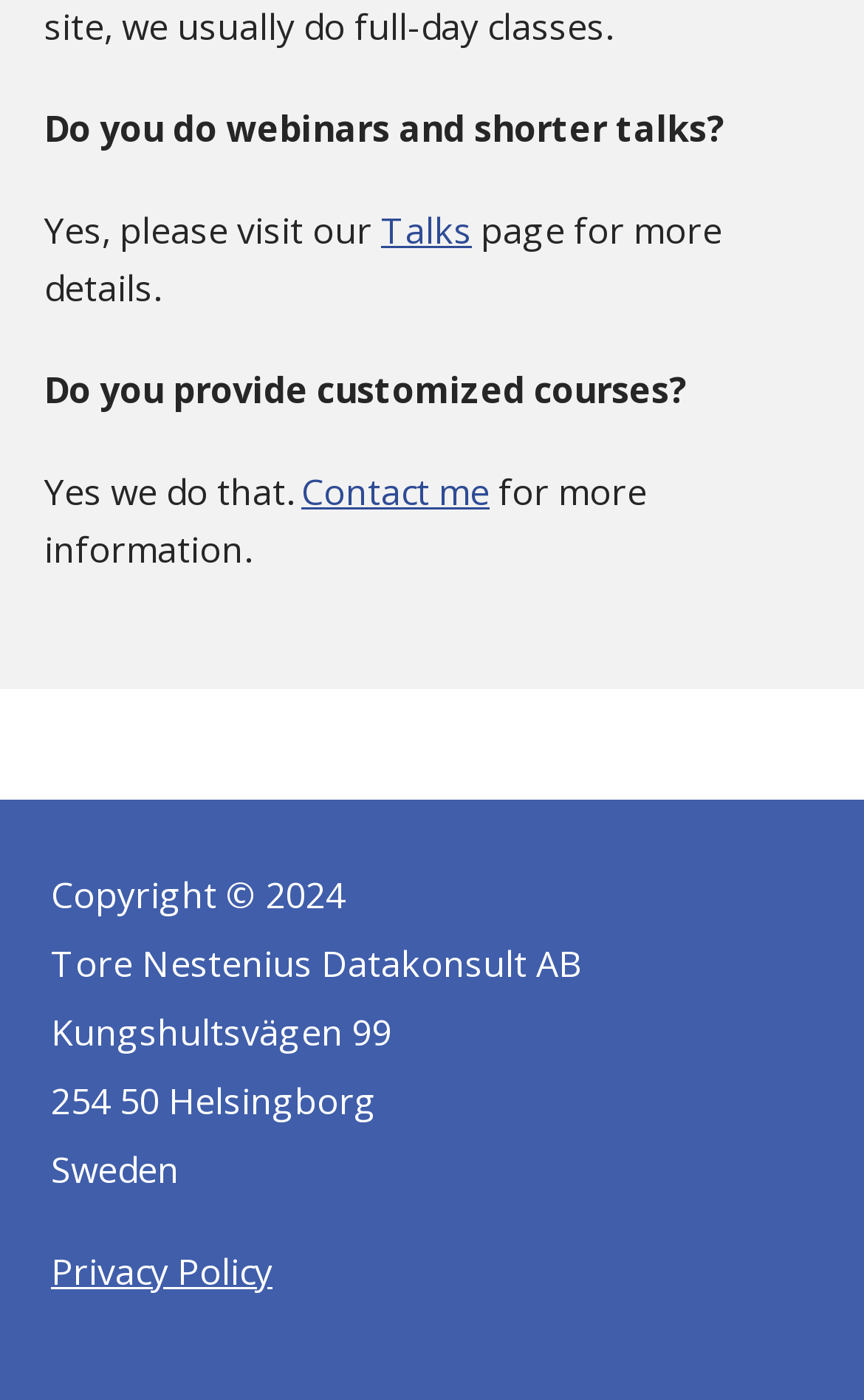Identify the bounding box of the HTML element described as: "Talks".

[0.441, 0.147, 0.546, 0.182]